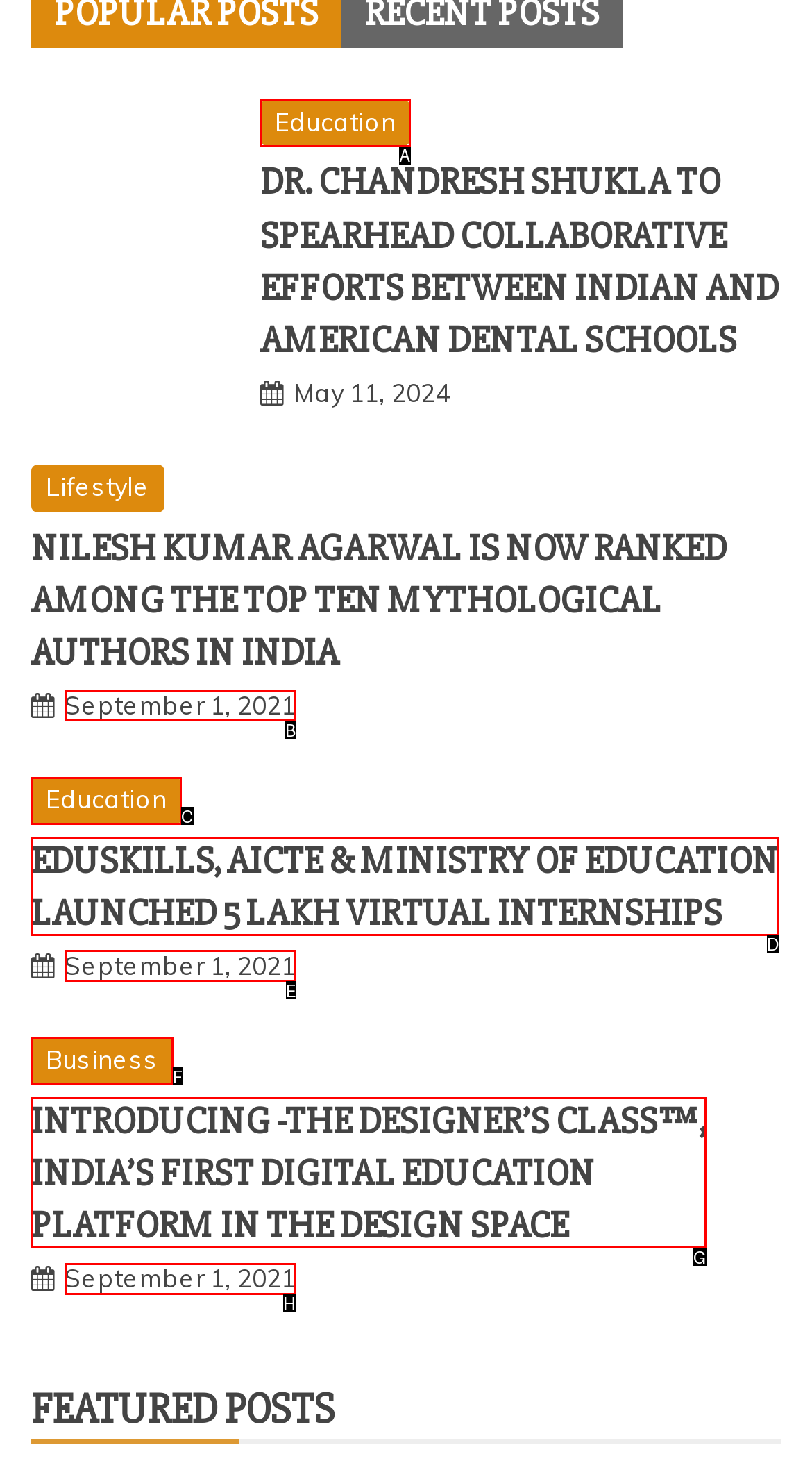Identify the bounding box that corresponds to: September 1, 2021
Respond with the letter of the correct option from the provided choices.

E